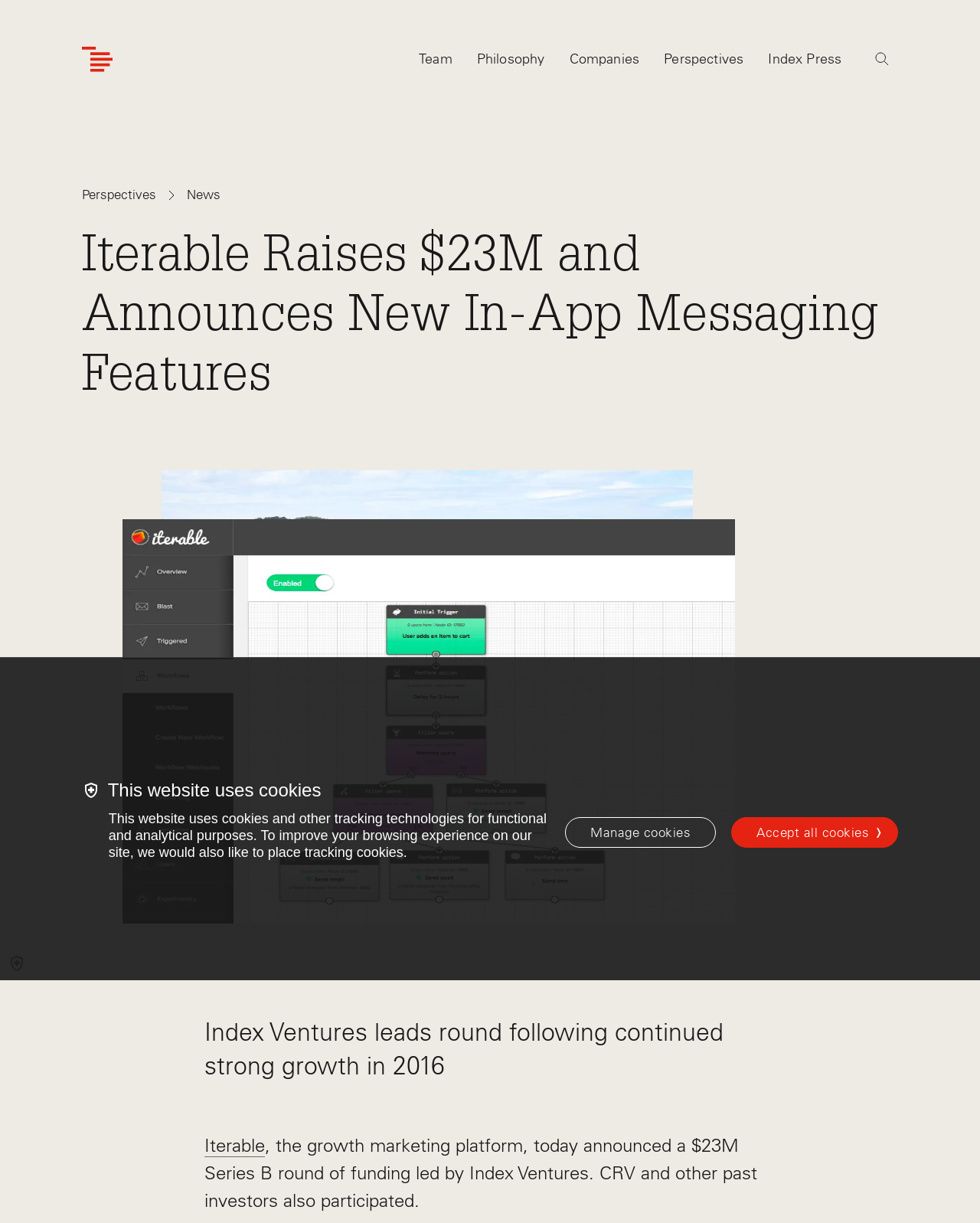Kindly determine the bounding box coordinates for the area that needs to be clicked to execute this instruction: "Navigate back to Perspectives".

[0.083, 0.151, 0.159, 0.168]